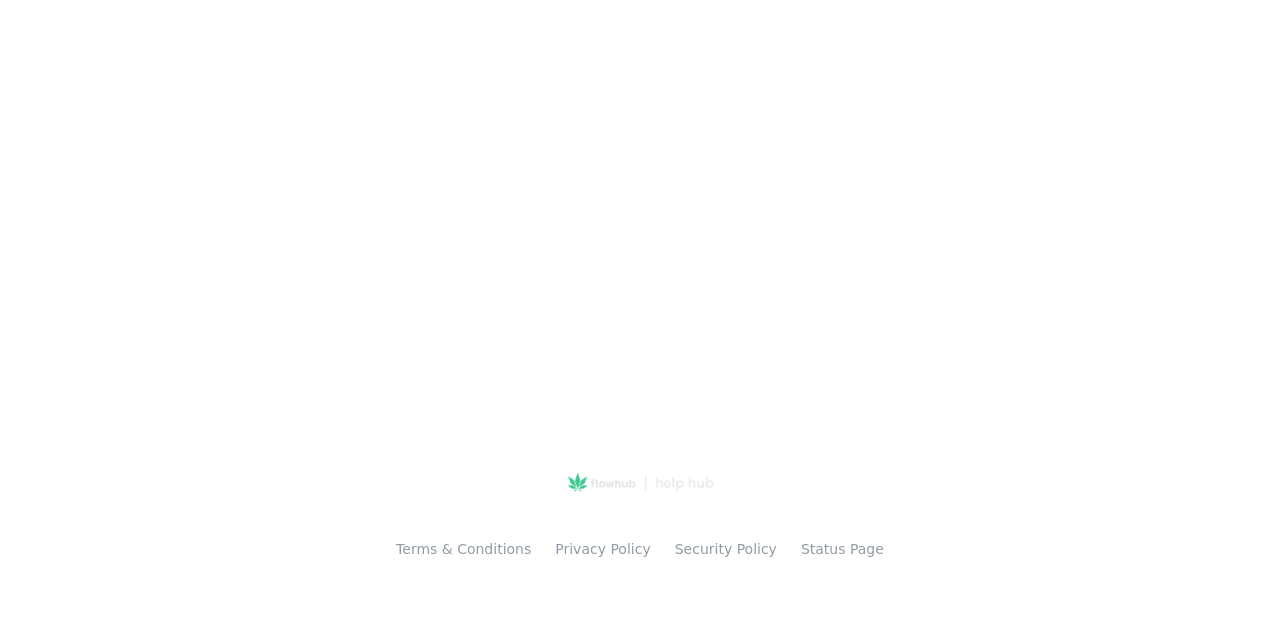Using the element description: "alt="Flowhub Help Hub"", determine the bounding box coordinates for the specified UI element. The coordinates should be four float numbers between 0 and 1, [left, top, right, bottom].

[0.442, 0.734, 0.558, 0.767]